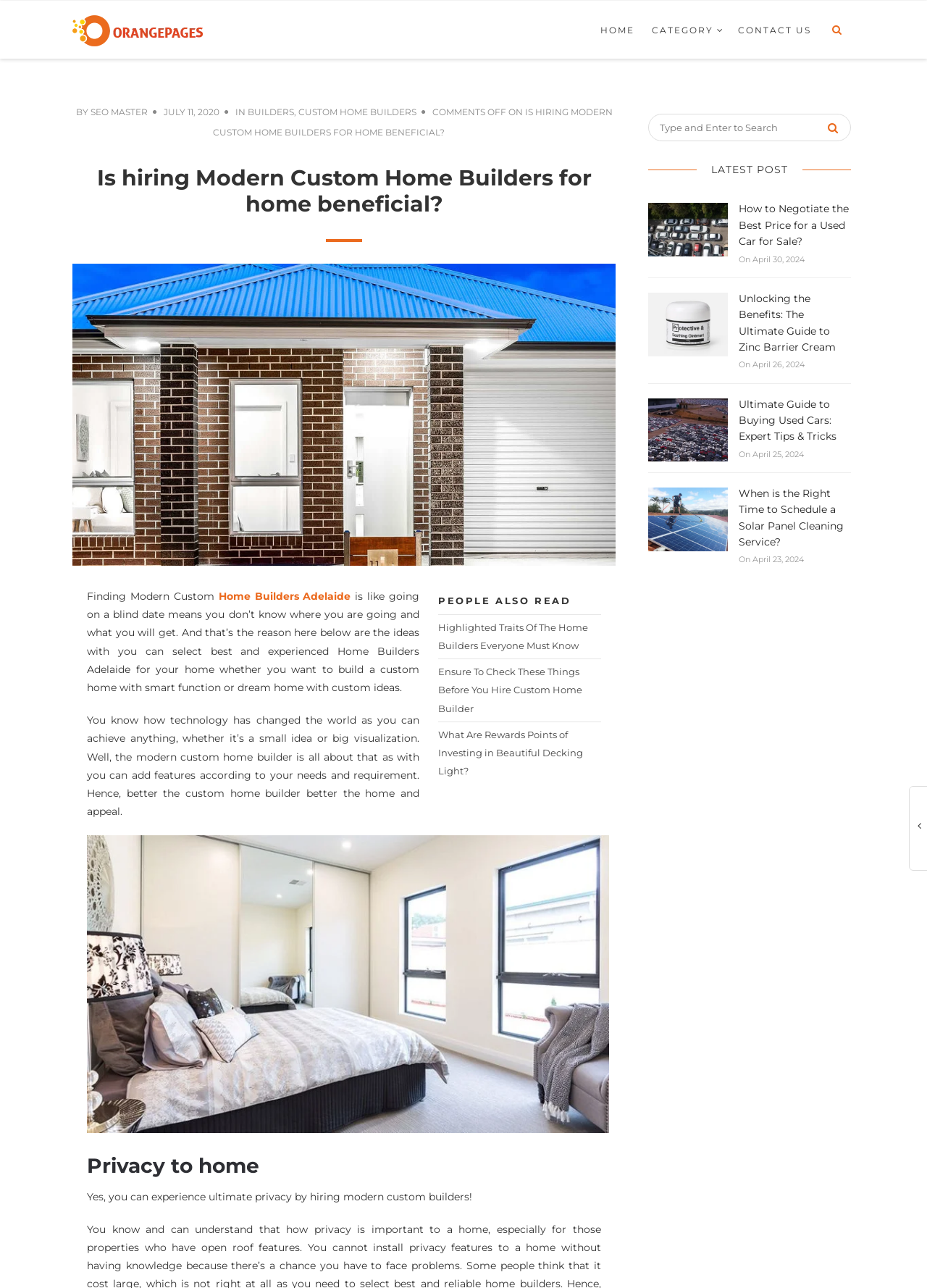What is the main topic of this webpage?
Based on the image, answer the question with as much detail as possible.

Based on the webpage content, the main topic is about custom home builders, specifically in Adelaide. The webpage discusses the benefits of hiring modern custom home builders and provides tips on how to select the best one.